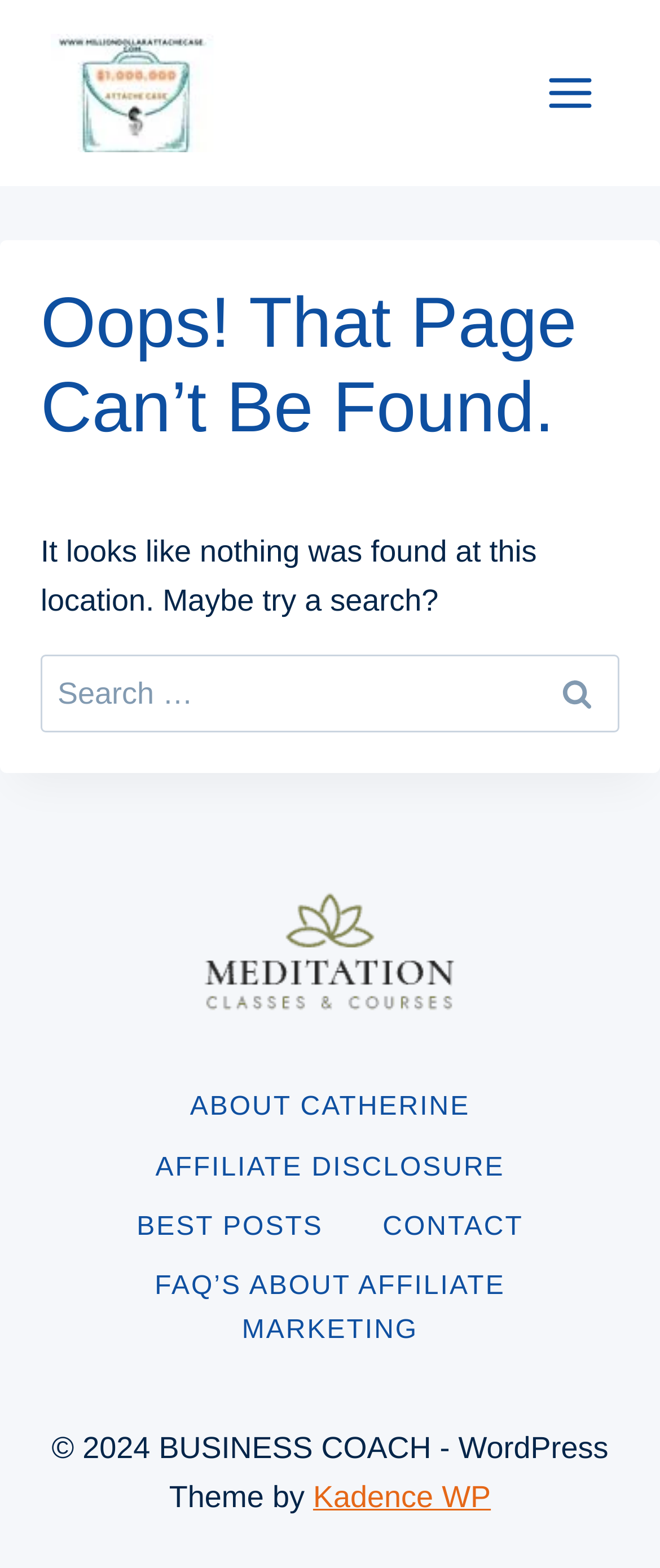What is the text on the image?
Give a single word or phrase as your answer by examining the image.

MILLION DOLLAR ATTACHE CASE